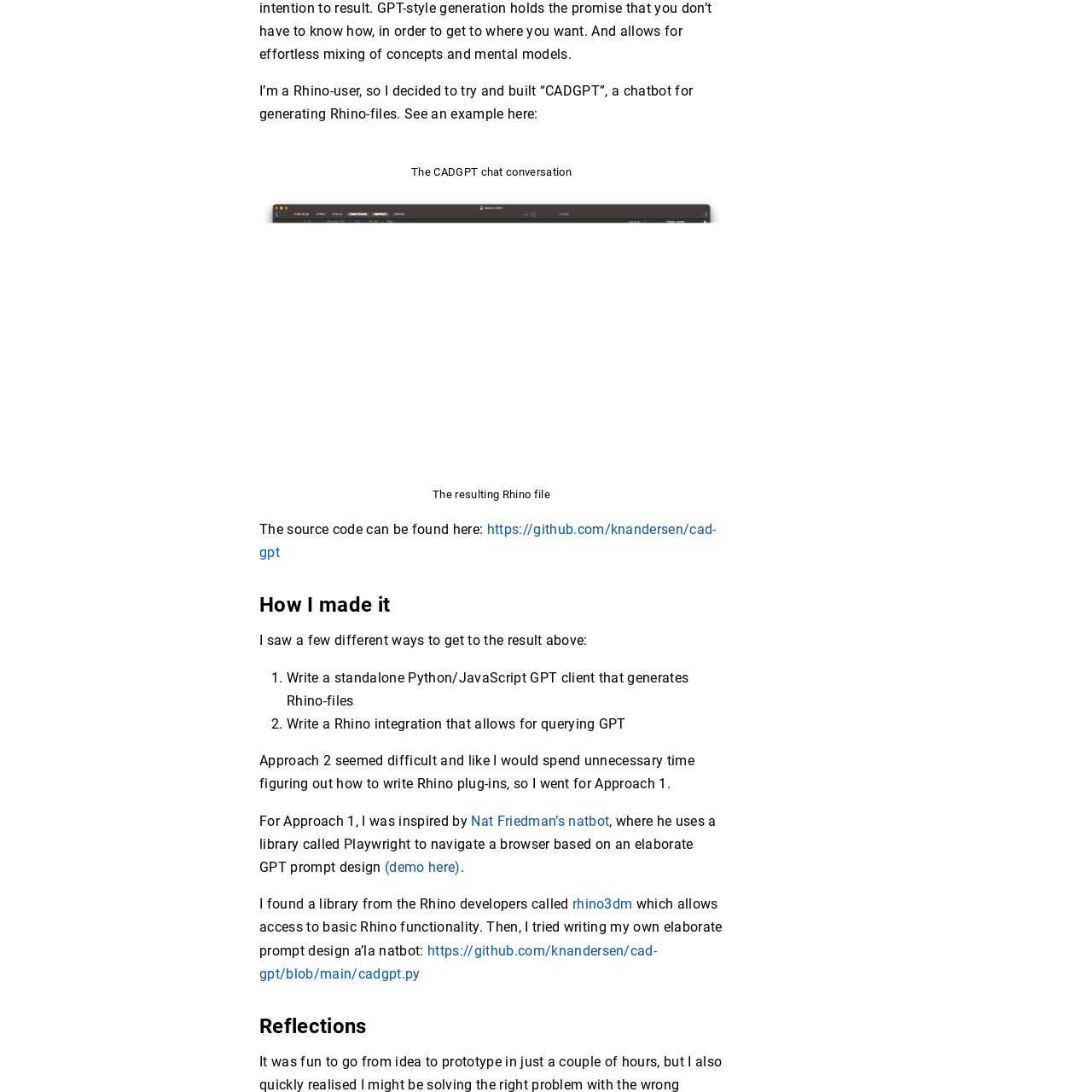Extract the bounding box of the UI element described as: "https://github.com/knandersen/cad-gpt/blob/main/cadgpt.py".

[0.238, 0.863, 0.602, 0.899]